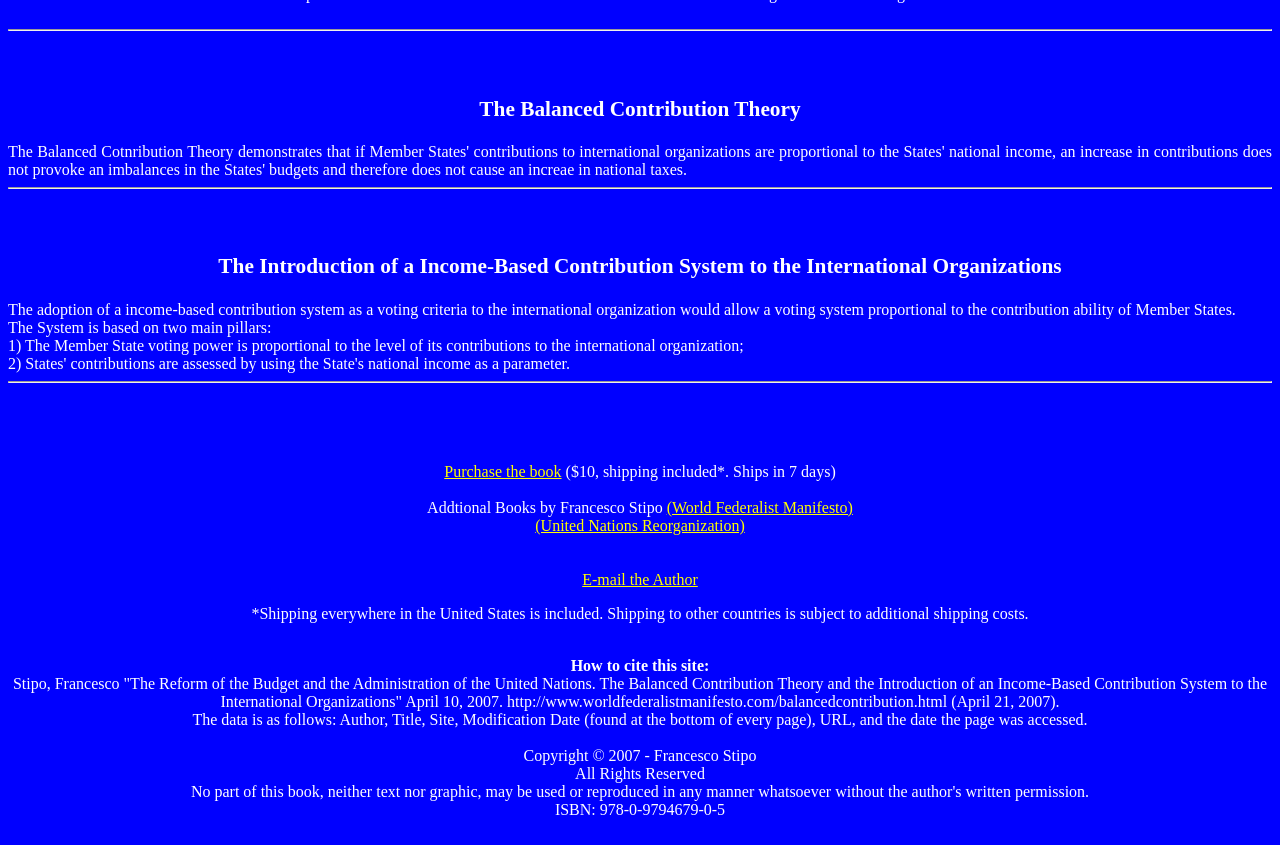Based on the element description: "(United Nations Reorganization)", identify the UI element and provide its bounding box coordinates. Use four float numbers between 0 and 1, [left, top, right, bottom].

[0.418, 0.612, 0.582, 0.632]